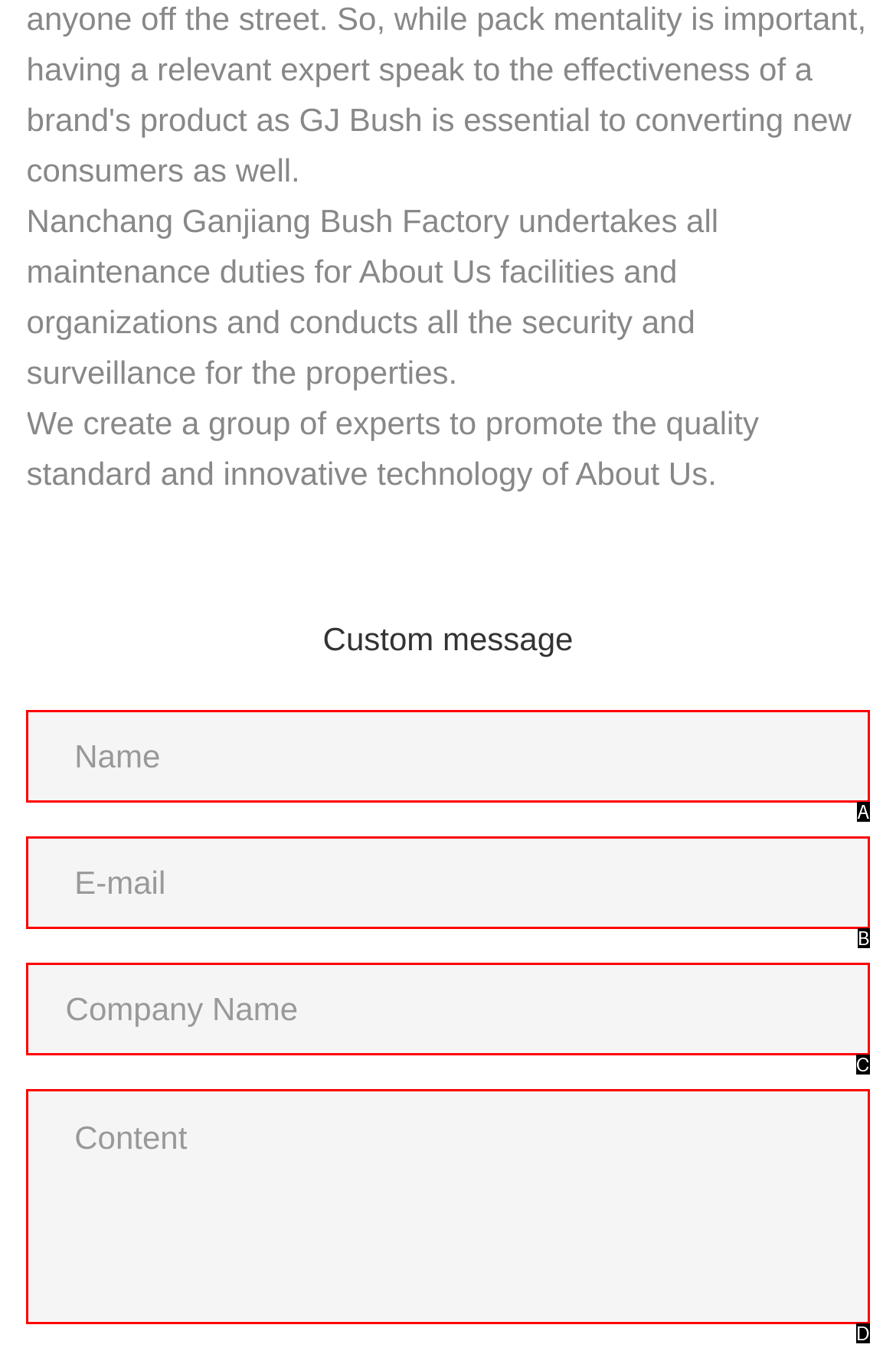Given the description: name="email" placeholder="E-mail", choose the HTML element that matches it. Indicate your answer with the letter of the option.

B